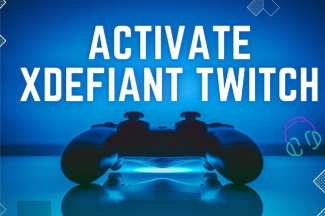What is the dominant color of the background?
Refer to the screenshot and answer in one word or phrase.

Blue